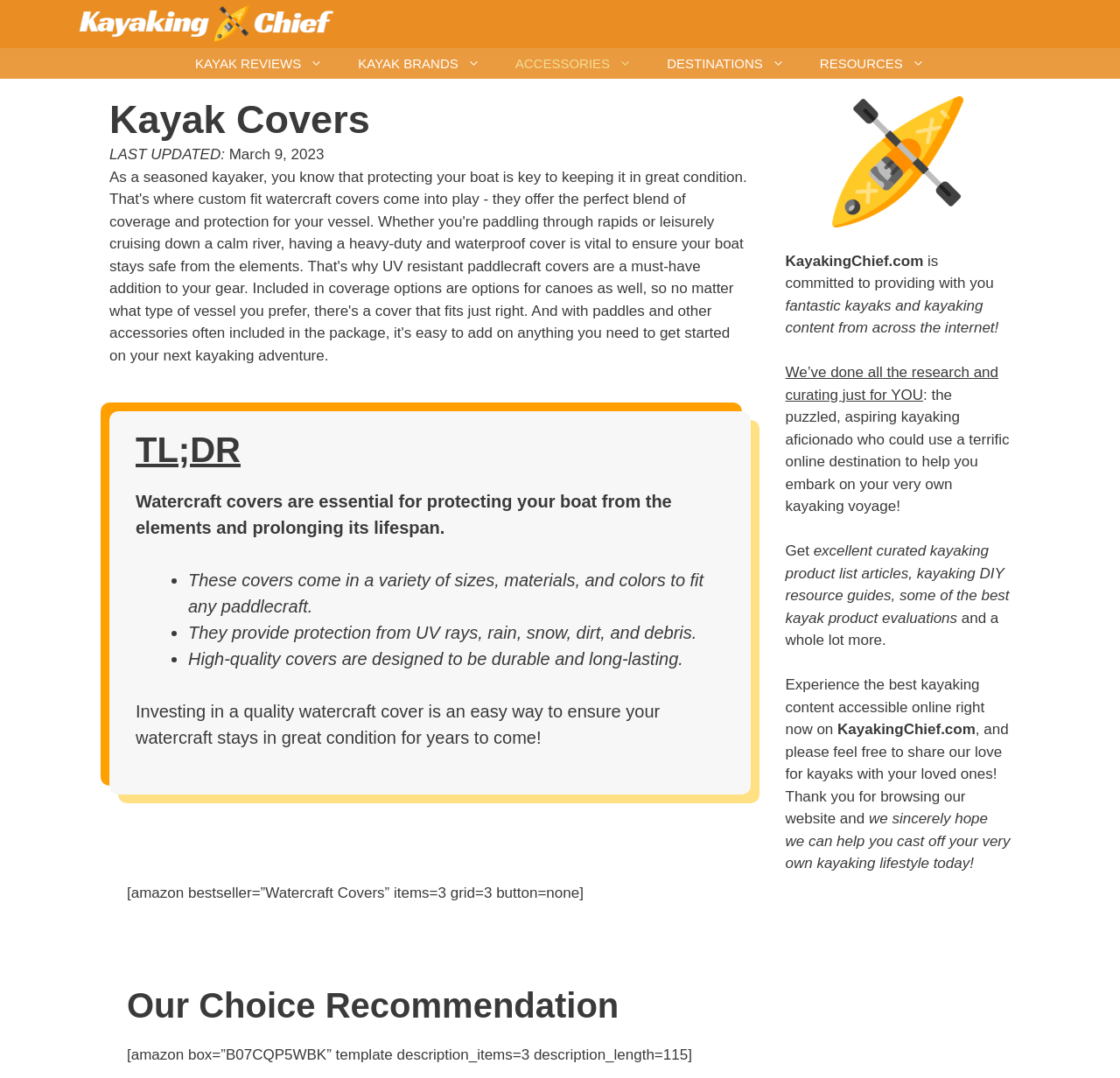Please respond to the question with a concise word or phrase:
What is the primary topic of this website?

Kayaking